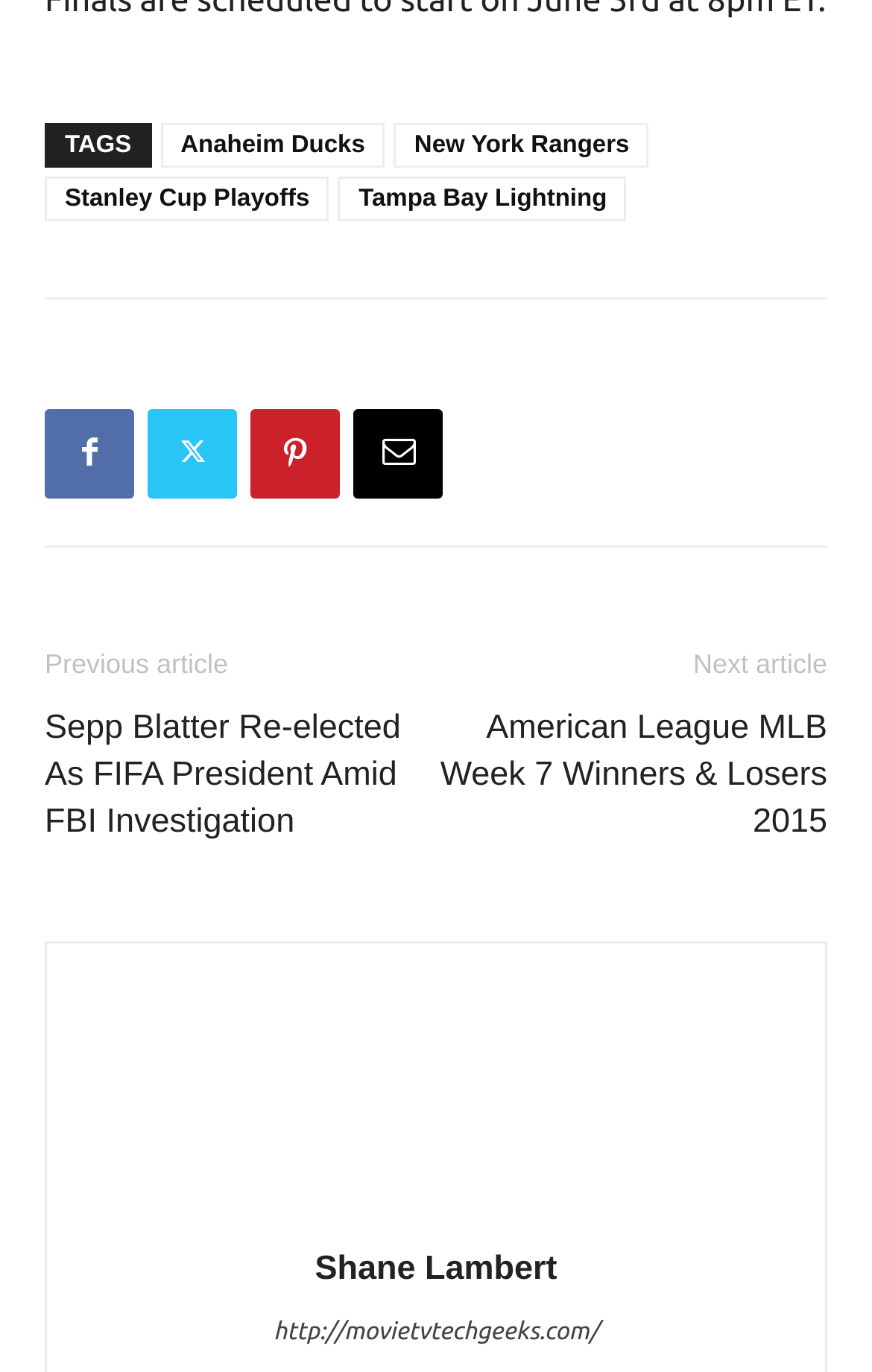Determine the bounding box coordinates of the section I need to click to execute the following instruction: "Visit the website movietvtechgeeks.com". Provide the coordinates as four float numbers between 0 and 1, i.e., [left, top, right, bottom].

[0.314, 0.962, 0.686, 0.982]